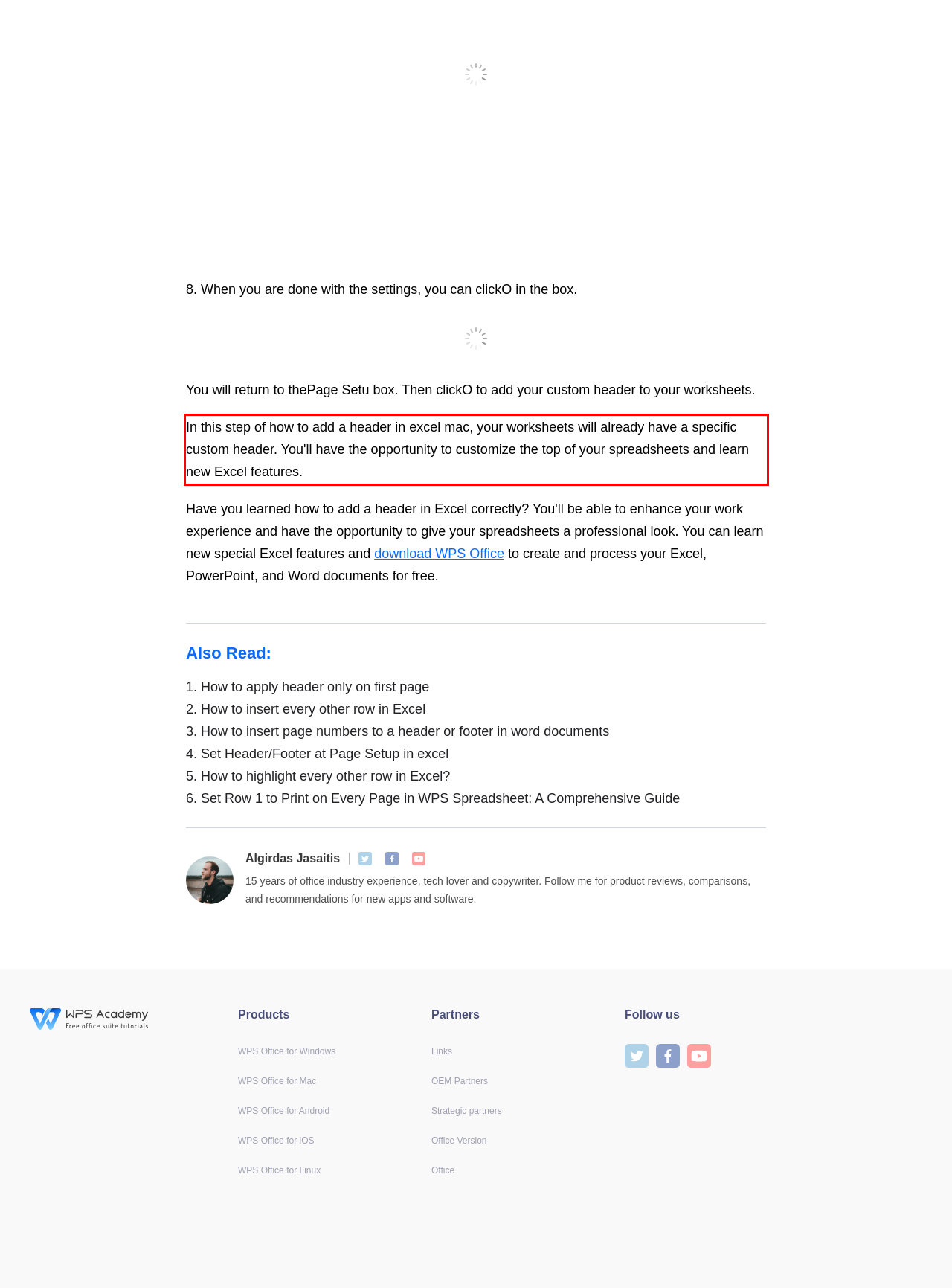You are provided with a webpage screenshot that includes a red rectangle bounding box. Extract the text content from within the bounding box using OCR.

In this step of how to add a header in excel mac, your worksheets will already have a specific custom header. You'll have the opportunity to customize the top of your spreadsheets and learn new Excel features.